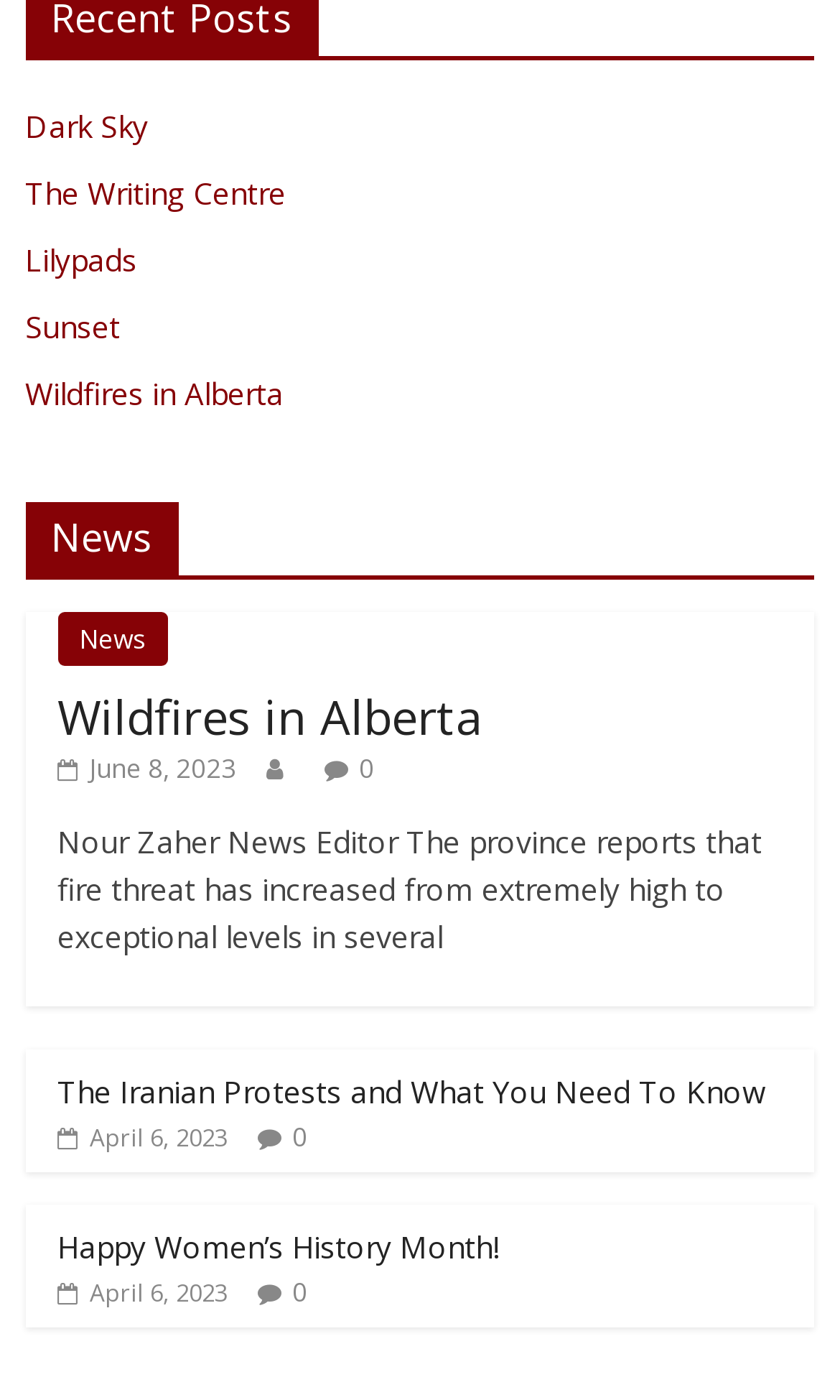Identify the bounding box for the given UI element using the description provided. Coordinates should be in the format (top-left x, top-left y, bottom-right x, bottom-right y) and must be between 0 and 1. Here is the description: Happy Women’s History Month!

[0.068, 0.875, 0.594, 0.905]